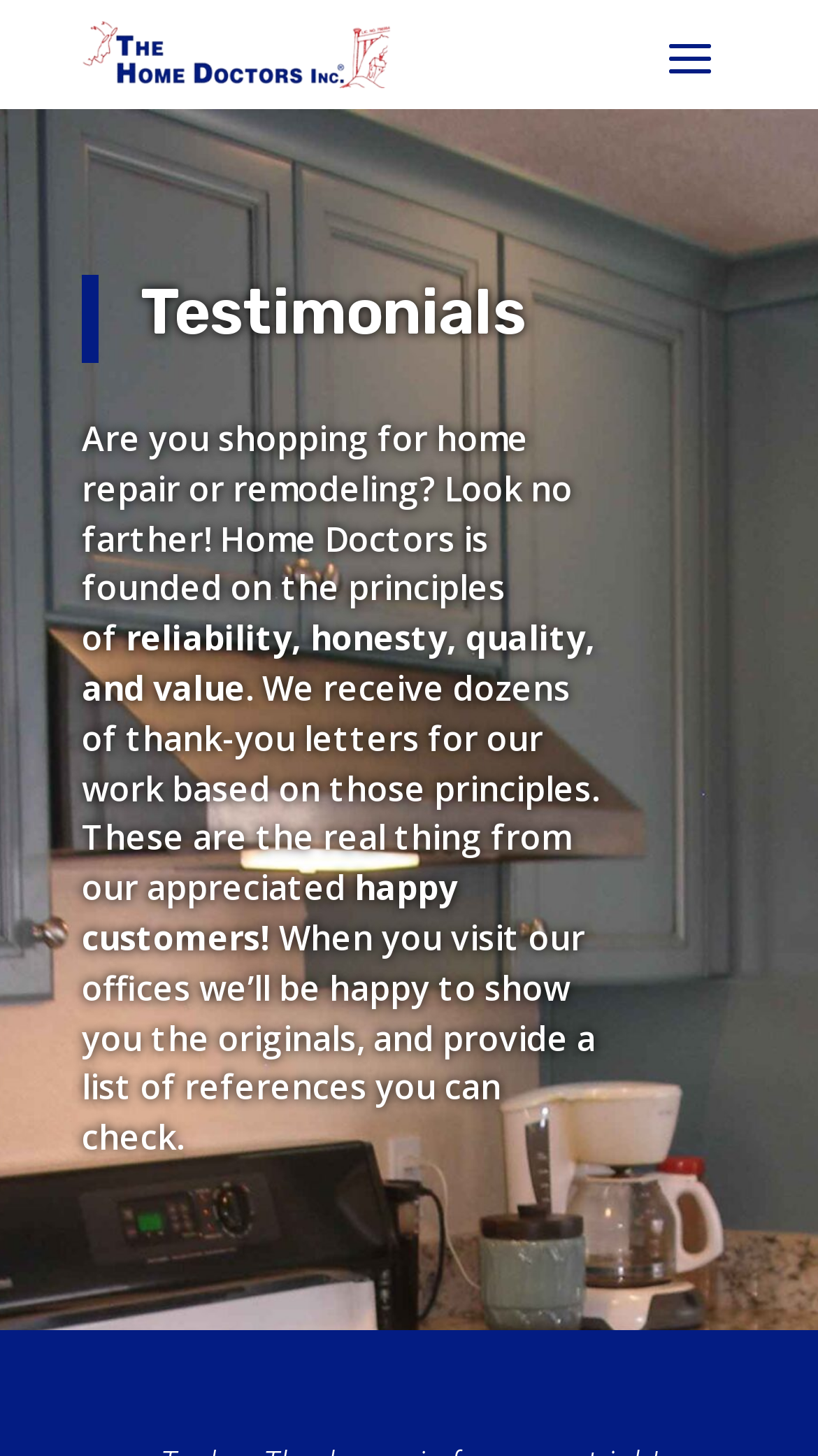Please provide a brief answer to the question using only one word or phrase: 
What is Home Doctors involved in?

home repair or remodeling